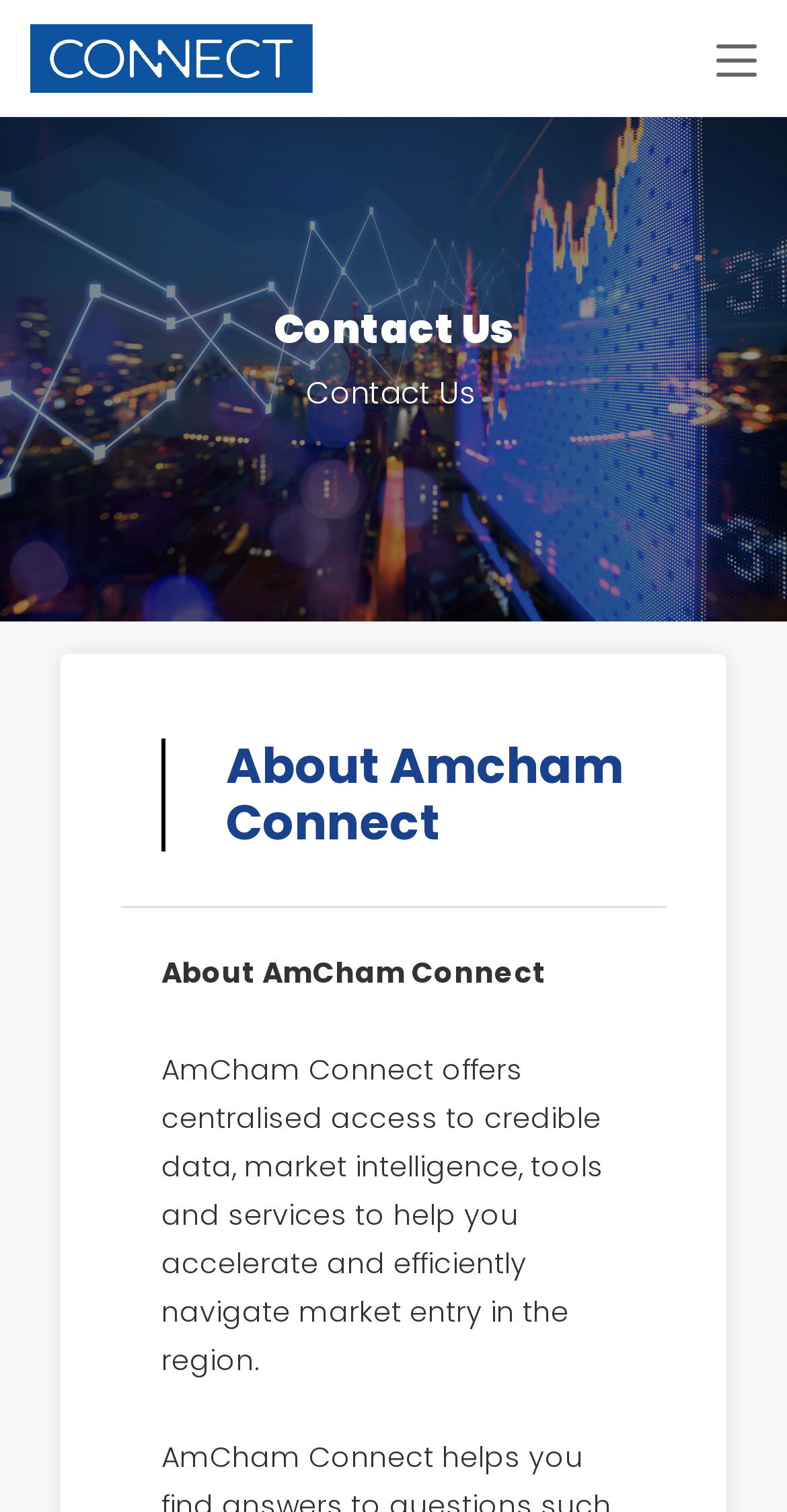Is the navigation menu expanded?
Give a one-word or short phrase answer based on the image.

No